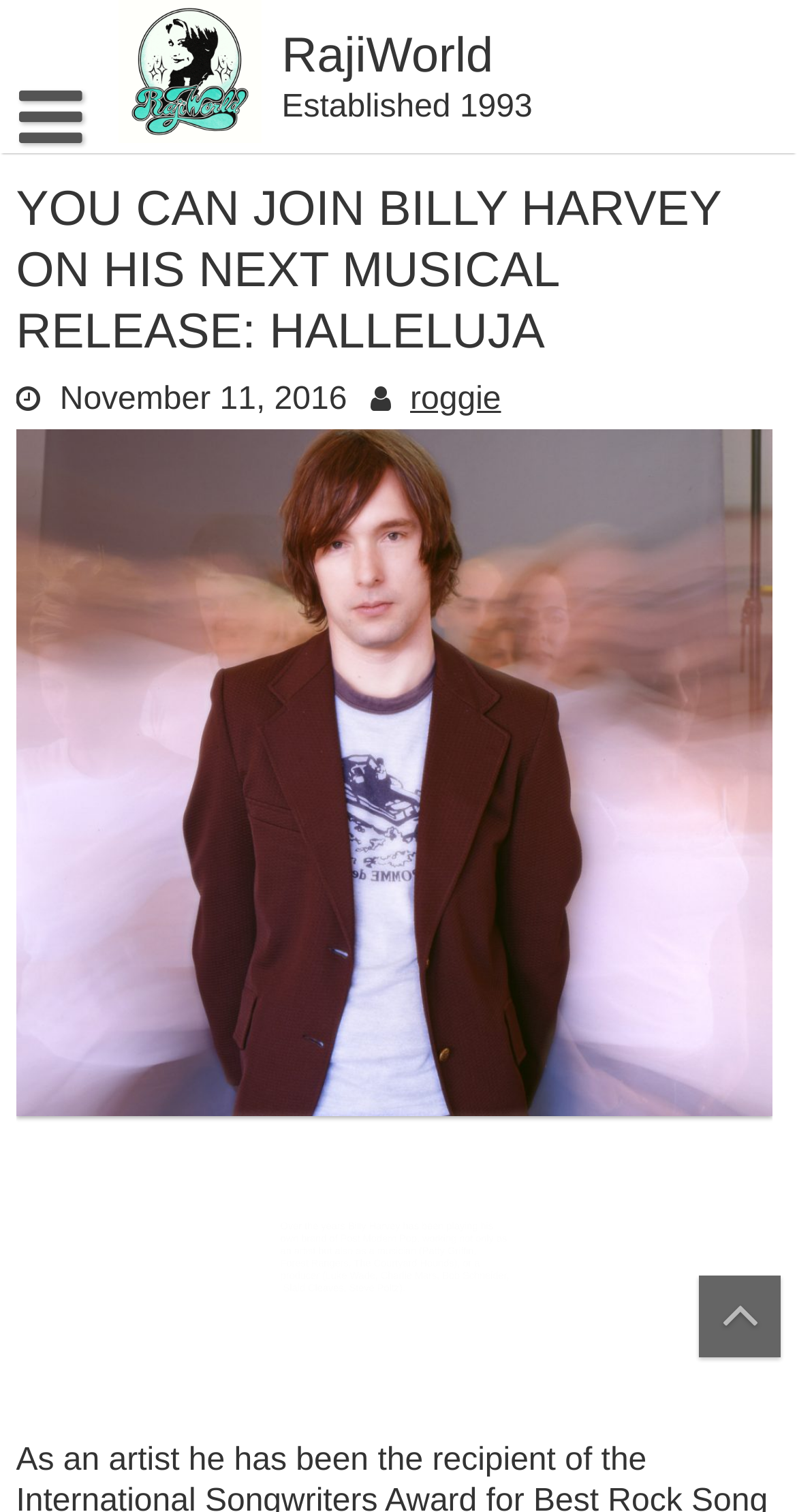Who is the musician mentioned on the webpage?
By examining the image, provide a one-word or phrase answer.

Billy Harvey